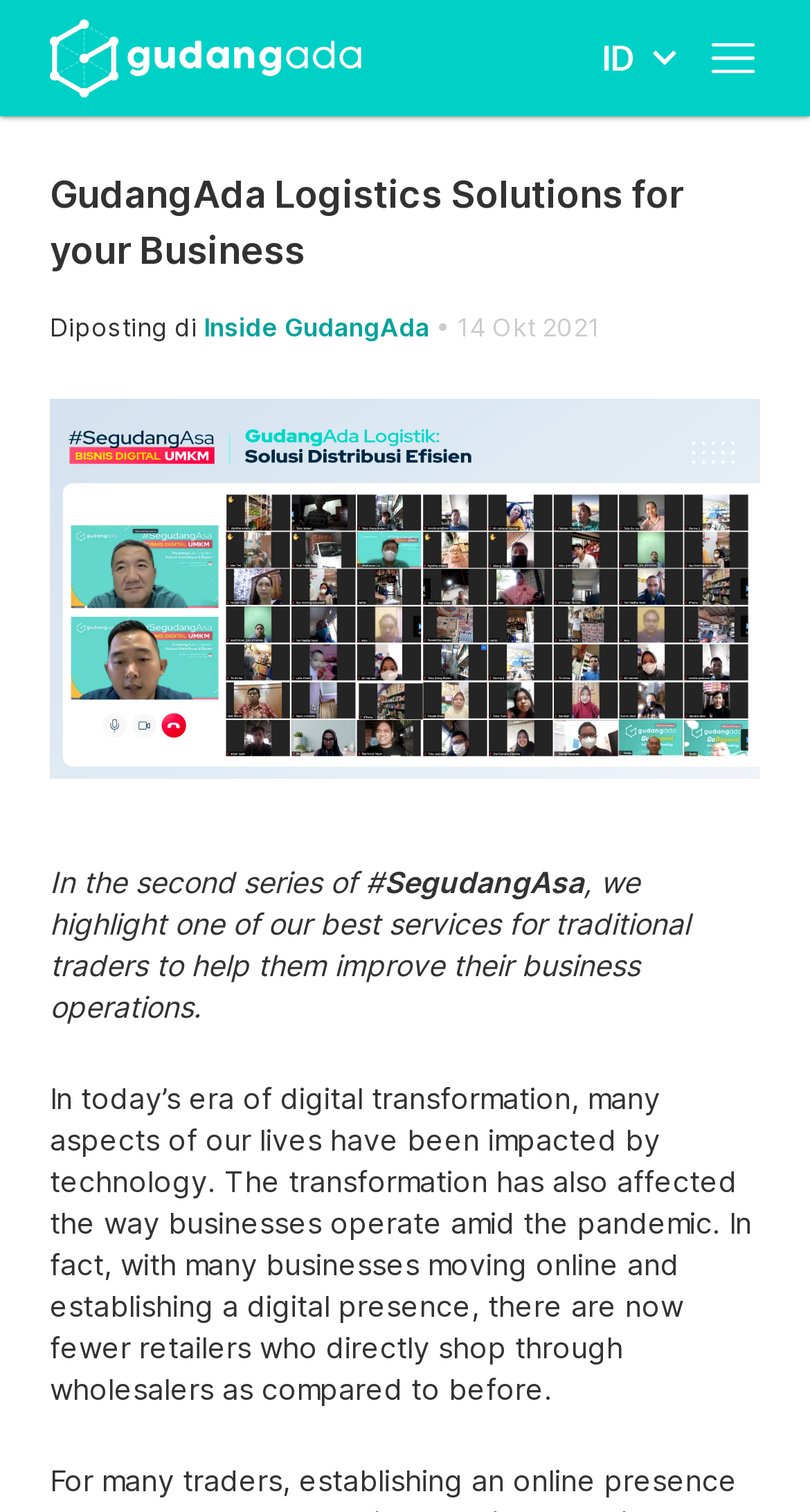Using the element description: "parent_node: ID", determine the bounding box coordinates for the specified UI element. The coordinates should be four float numbers between 0 and 1, [left, top, right, bottom].

[0.877, 0.022, 0.938, 0.055]